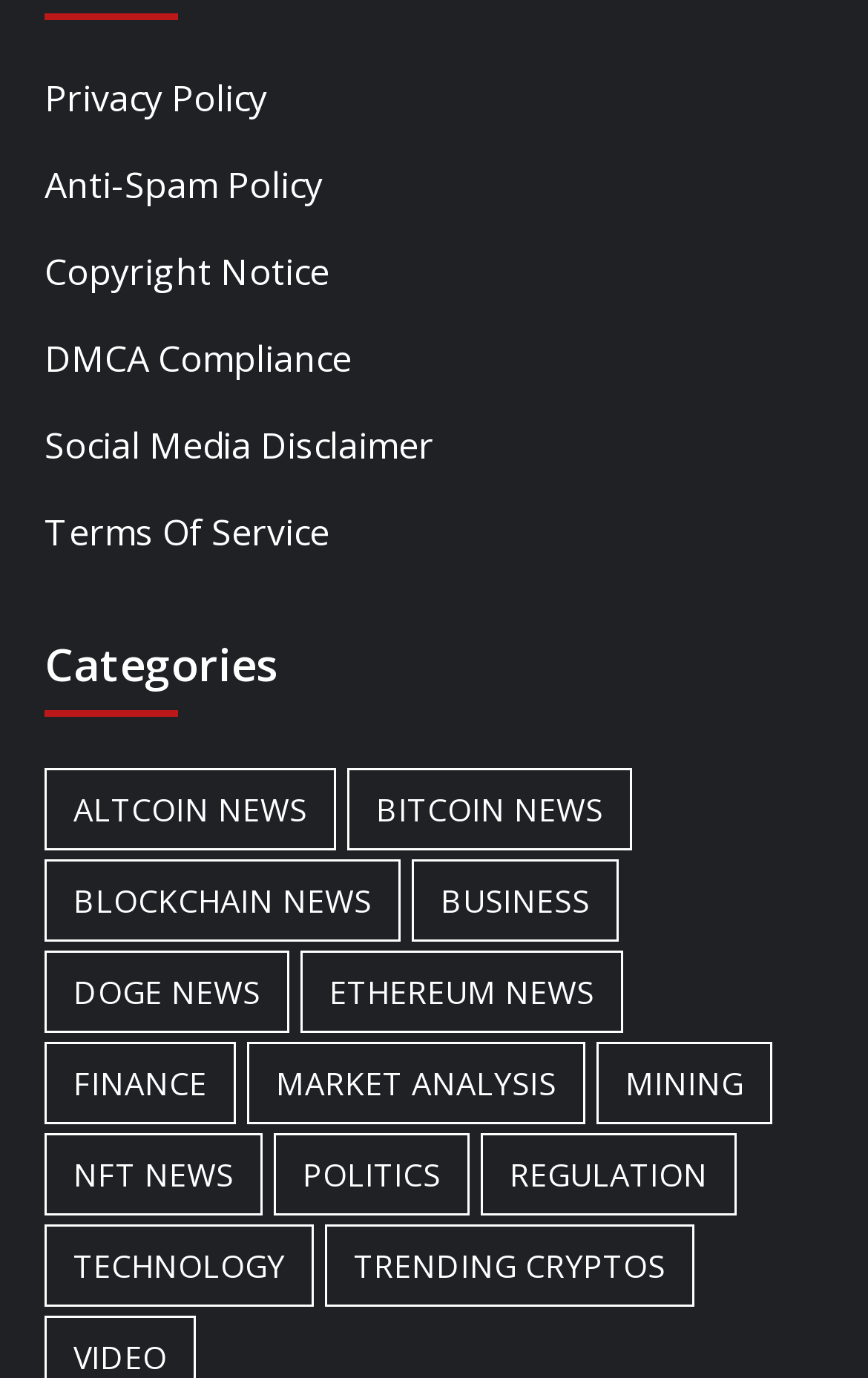Pinpoint the bounding box coordinates for the area that should be clicked to perform the following instruction: "Explore Blockchain News".

[0.051, 0.624, 0.462, 0.684]